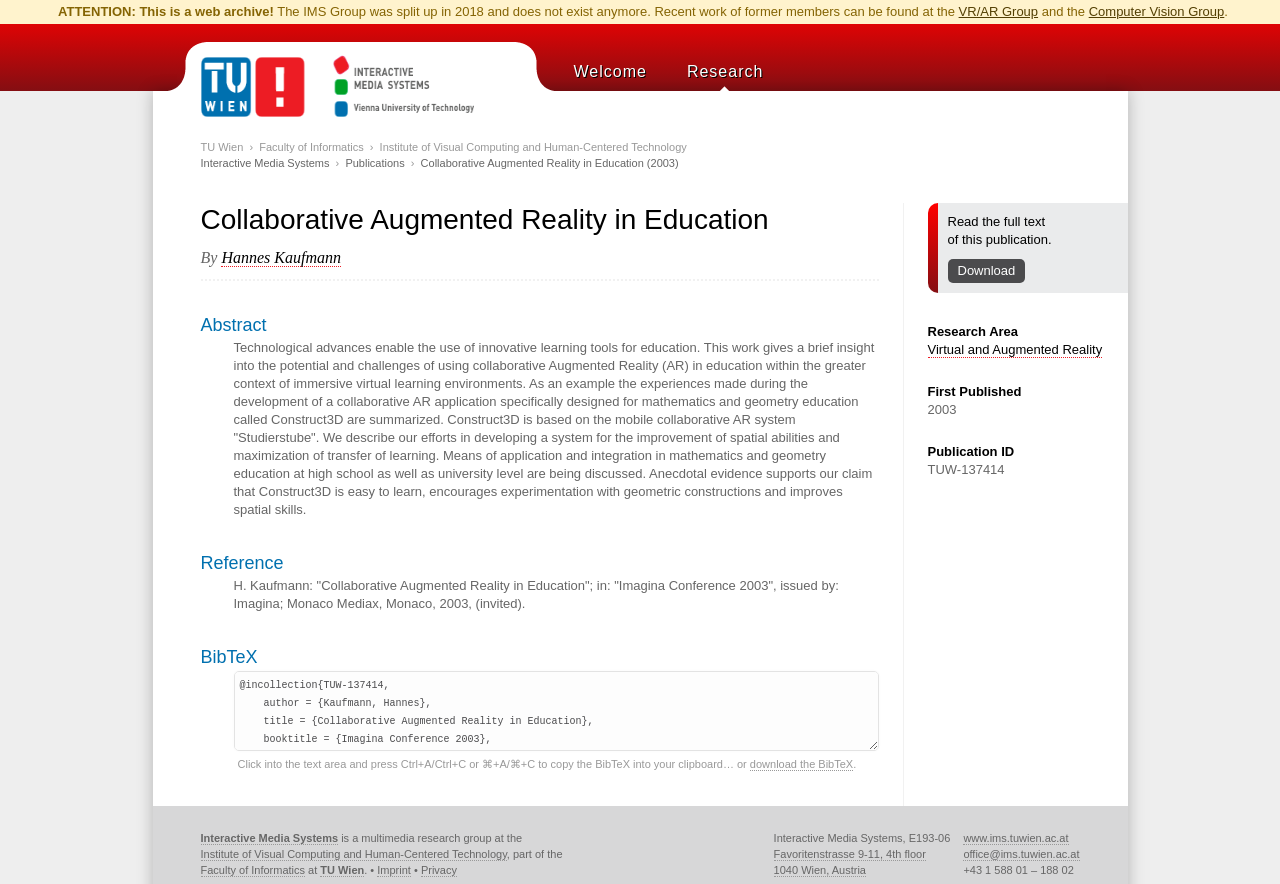Who is the author of this publication?
Please provide a full and detailed response to the question.

The author of this publication is mentioned in the 'By' section, which is located below the heading 'Collaborative Augmented Reality in Education'. The text 'By' is followed by a link 'Hannes Kaufmann', indicating that Hannes Kaufmann is the author of this publication.